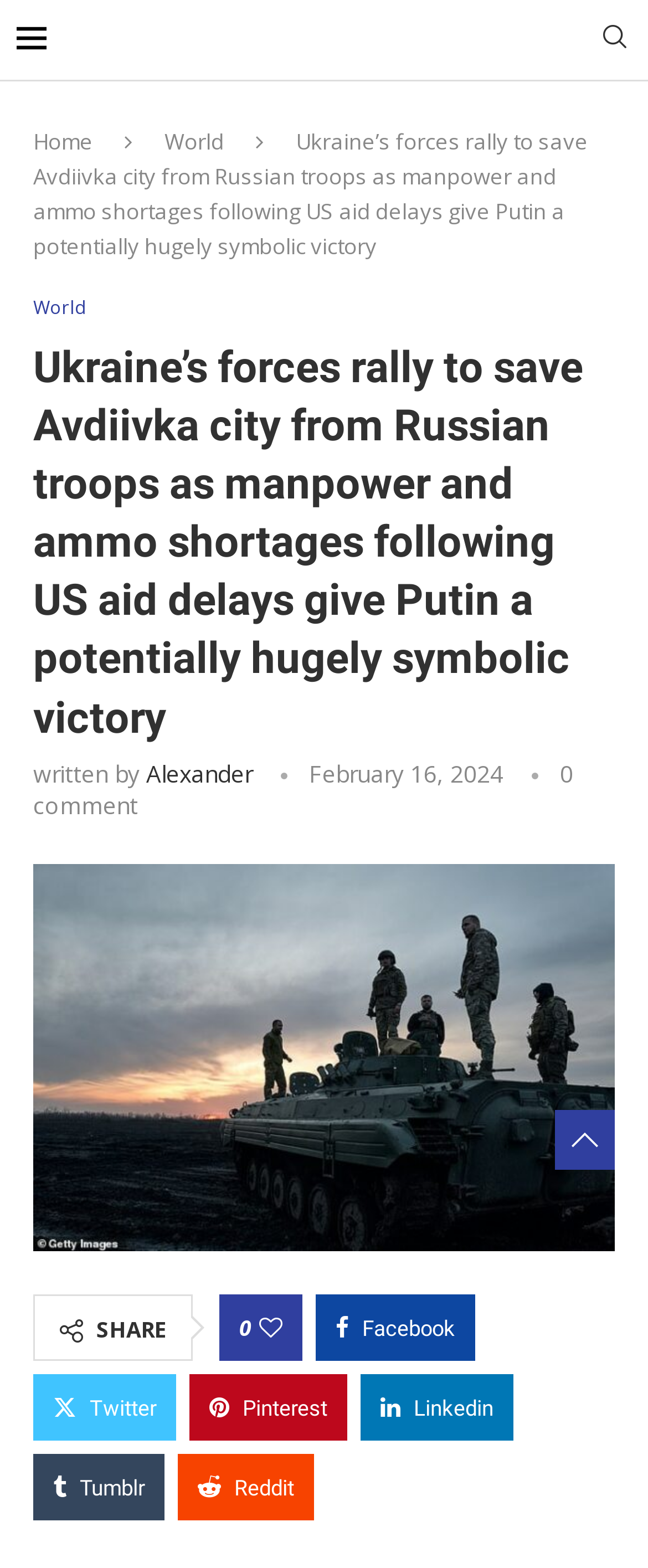Please specify the bounding box coordinates for the clickable region that will help you carry out the instruction: "Read the article about Ukraine's forces".

[0.051, 0.229, 0.949, 0.489]